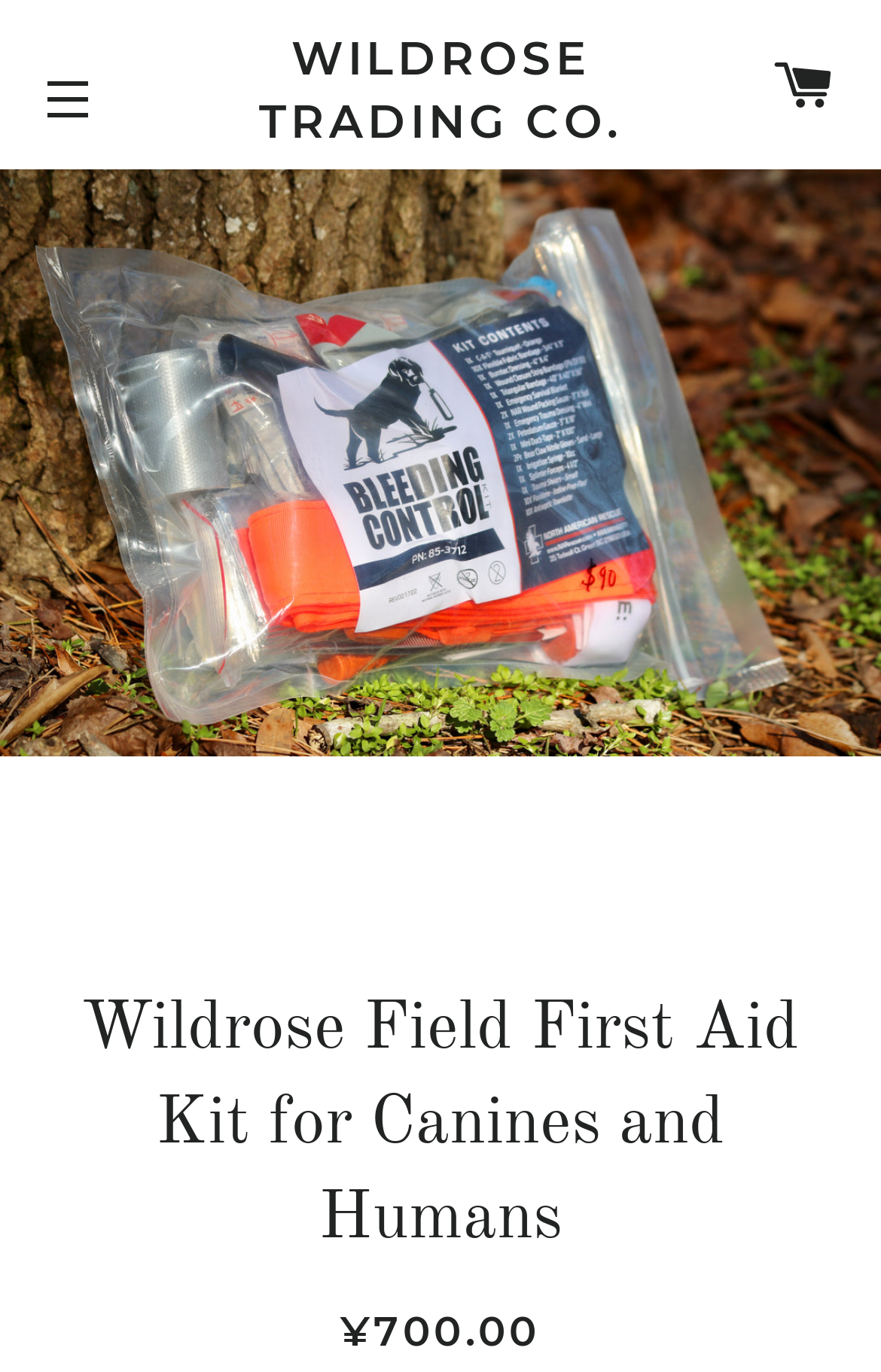Provide a brief response using a word or short phrase to this question:
What is the price of the product?

¥700.00